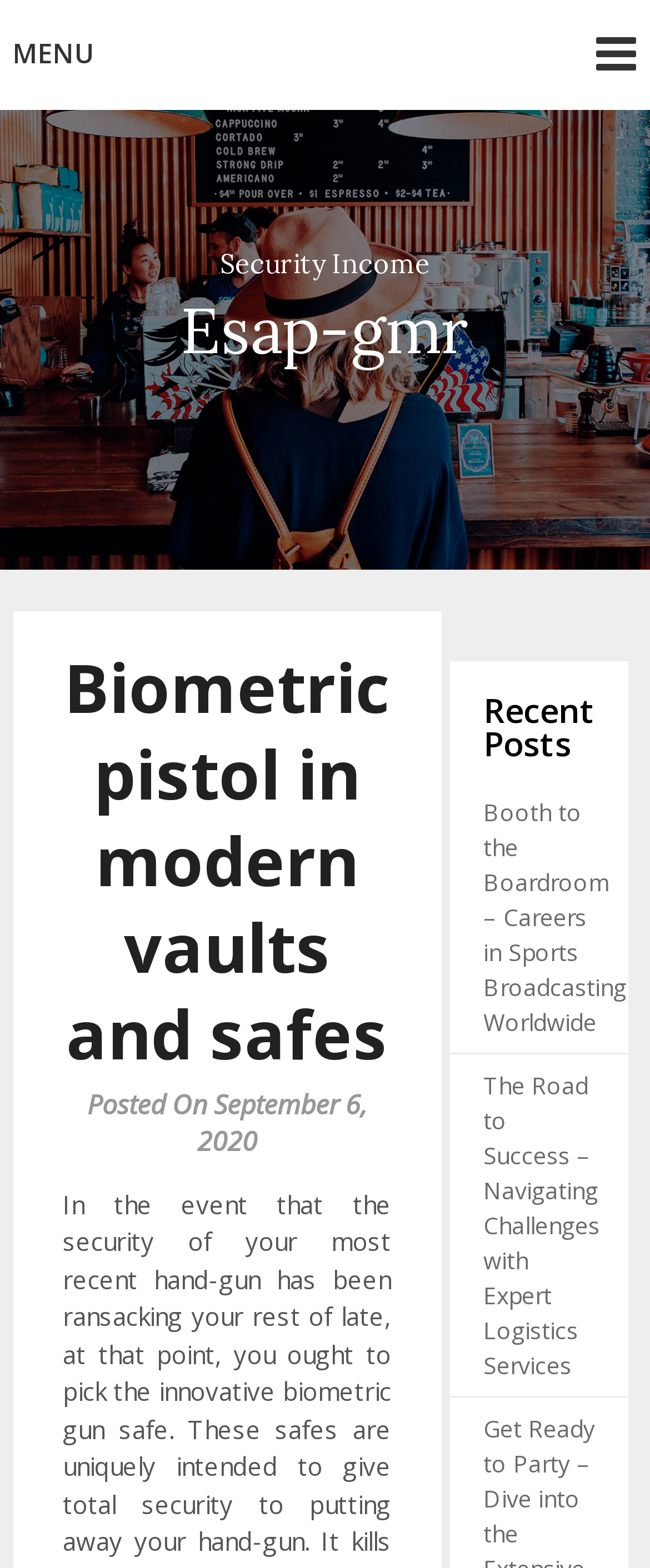Please provide the main heading of the webpage content.

Biometric pistol in modern vaults and safes